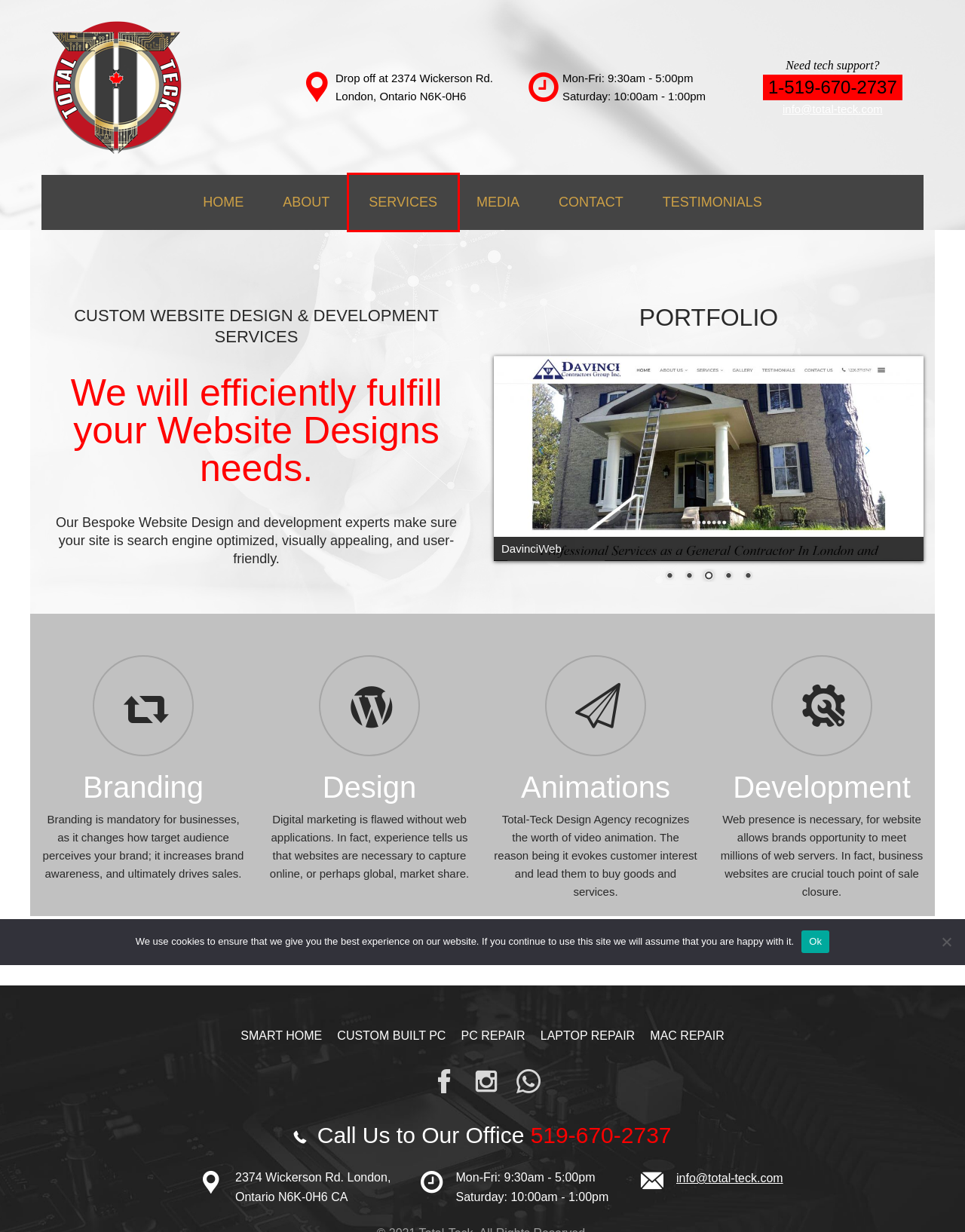Examine the screenshot of a webpage with a red bounding box around a UI element. Your task is to identify the webpage description that best corresponds to the new webpage after clicking the specified element. The given options are:
A. Smart Home - Total-Teck
B. Testimonials - Total-Teck
C. Custom Built Computers - Total-Teck
D. Services - Total-Teck
E. Design - Total-Teck
F. Laptop Repair - Total-Teck
G. PC Repair - Total-Teck
H. Contact - Total-Teck

D